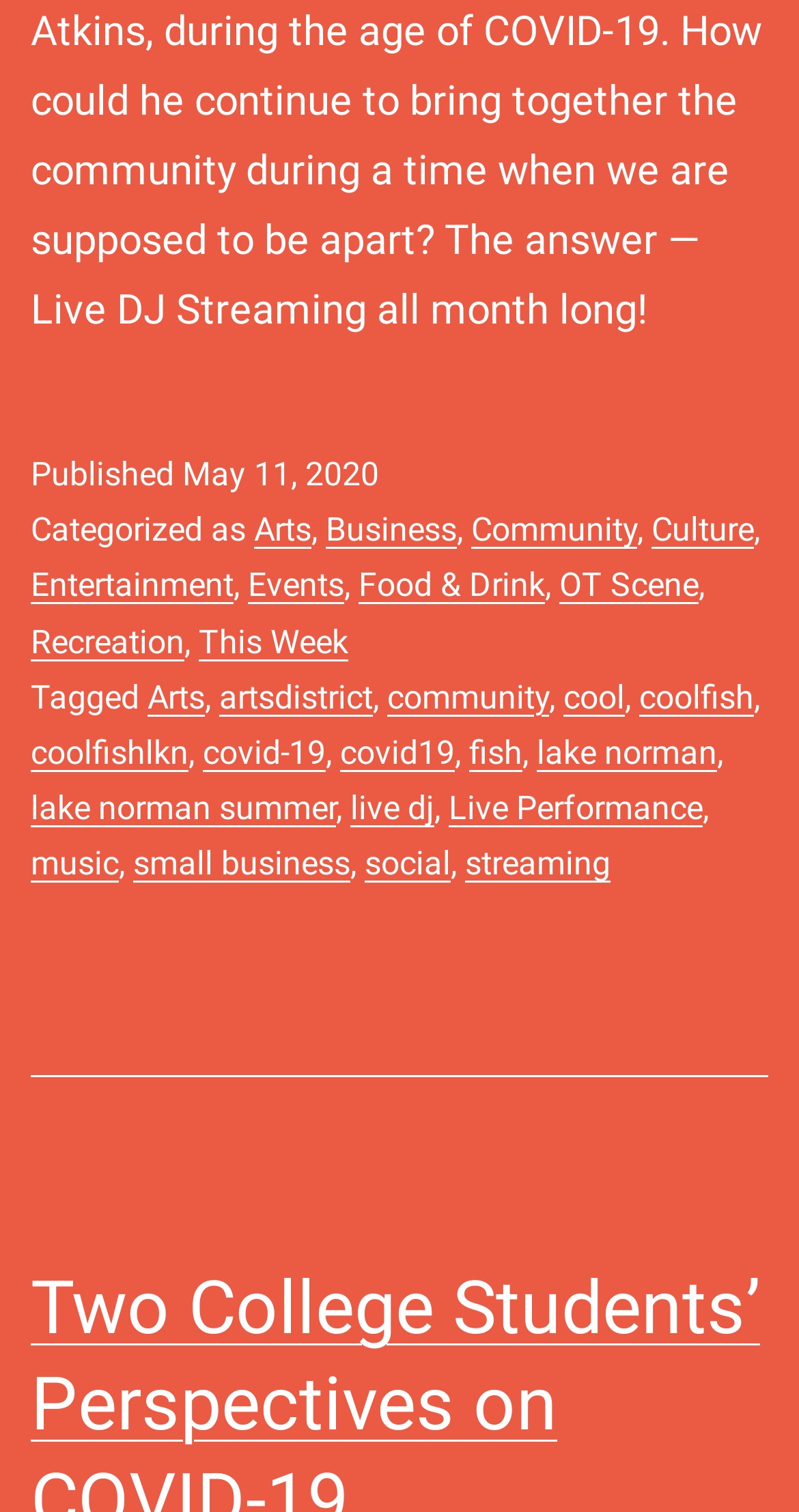Find the bounding box coordinates corresponding to the UI element with the description: "This Week". The coordinates should be formatted as [left, top, right, bottom], with values as floats between 0 and 1.

[0.249, 0.411, 0.436, 0.437]